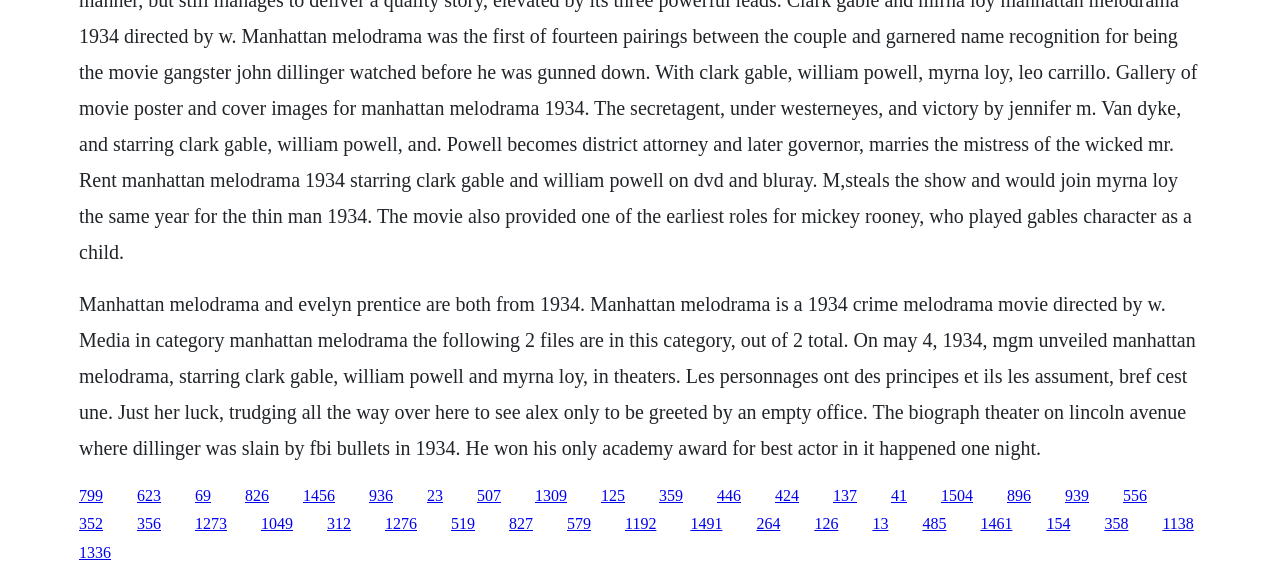How many files are in the category Manhattan Melodrama?
Based on the image, please offer an in-depth response to the question.

According to the StaticText element, there are 2 files in the category Manhattan Melodrama.